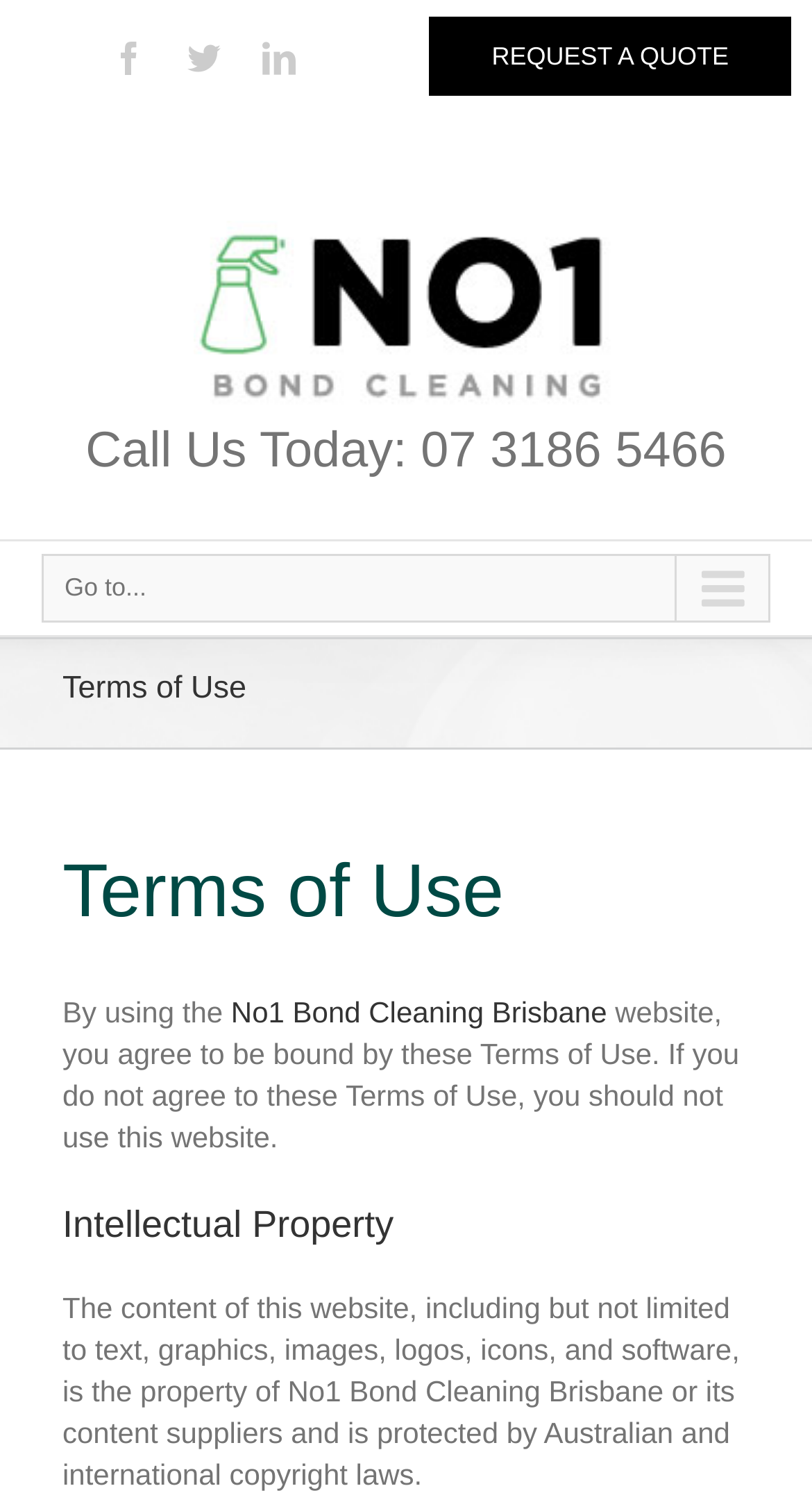Mark the bounding box of the element that matches the following description: "No1 Bond Cleaning Brisbane".

[0.284, 0.663, 0.747, 0.685]